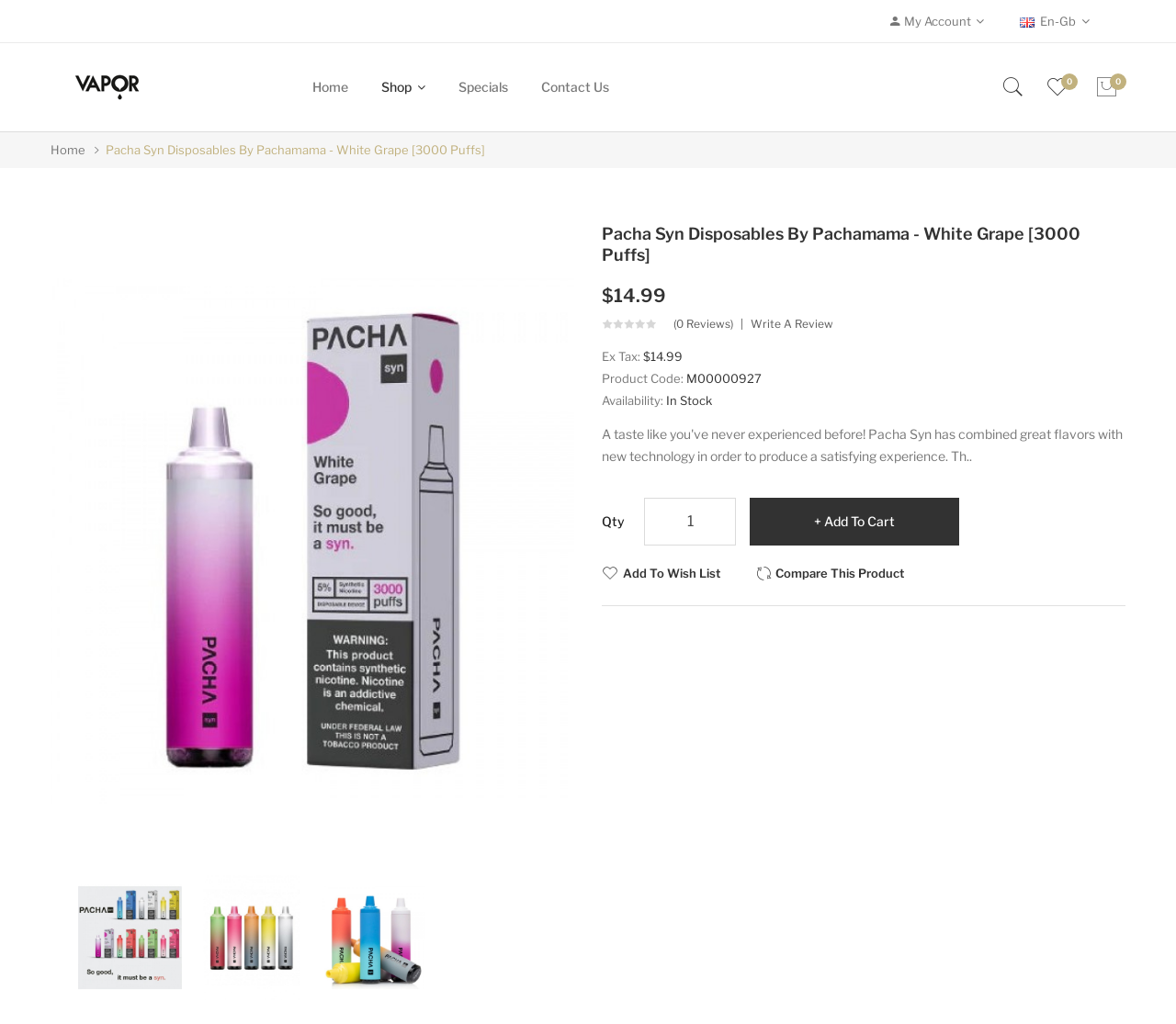Please determine the bounding box coordinates of the area that needs to be clicked to complete this task: 'Subscribe to the newsletter'. The coordinates must be four float numbers between 0 and 1, formatted as [left, top, right, bottom].

None